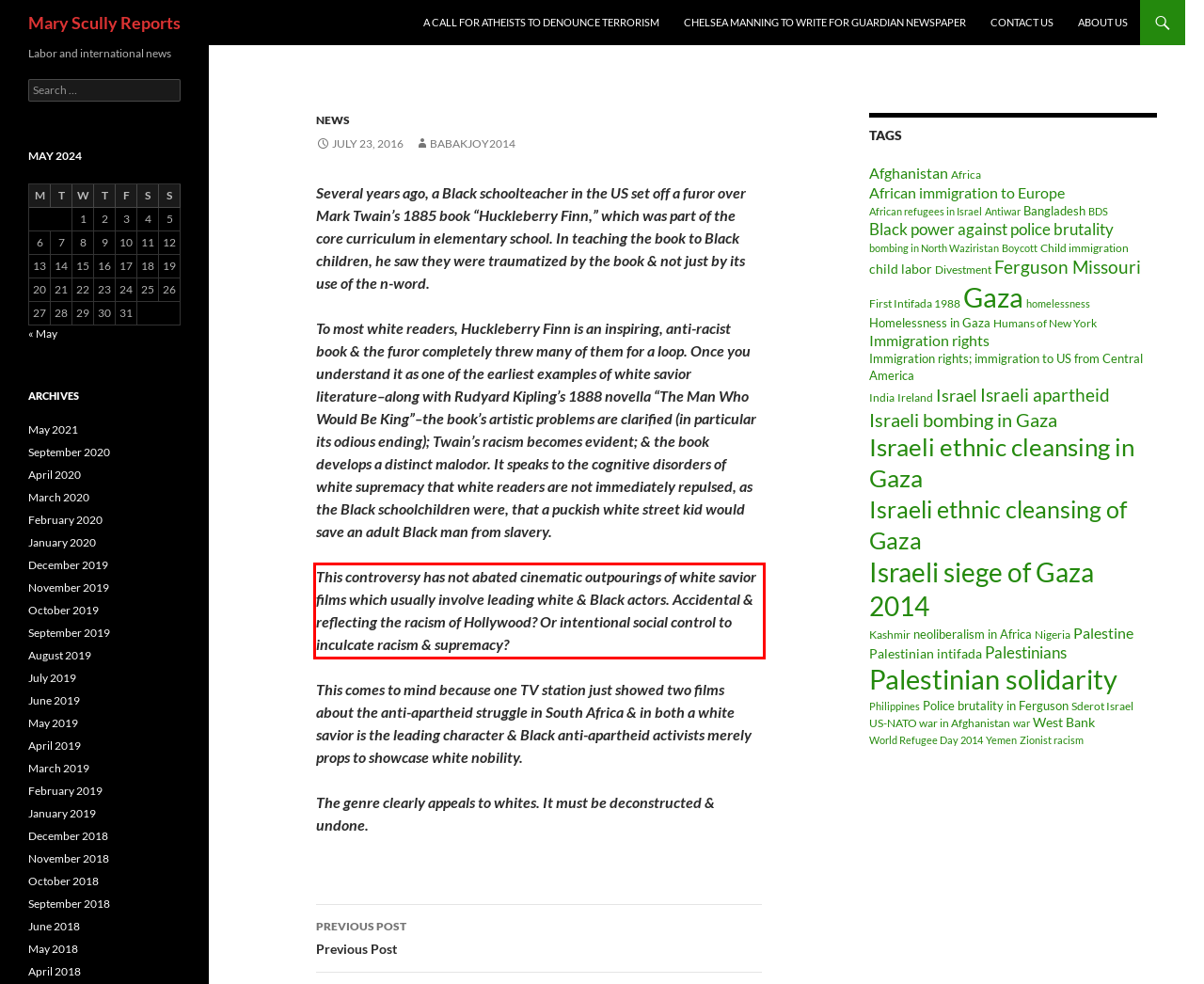Please analyze the screenshot of a webpage and extract the text content within the red bounding box using OCR.

This controversy has not abated cinematic outpourings of white savior films which usually involve leading white & Black actors. Accidental & reflecting the racism of Hollywood? Or intentional social control to inculcate racism & supremacy?